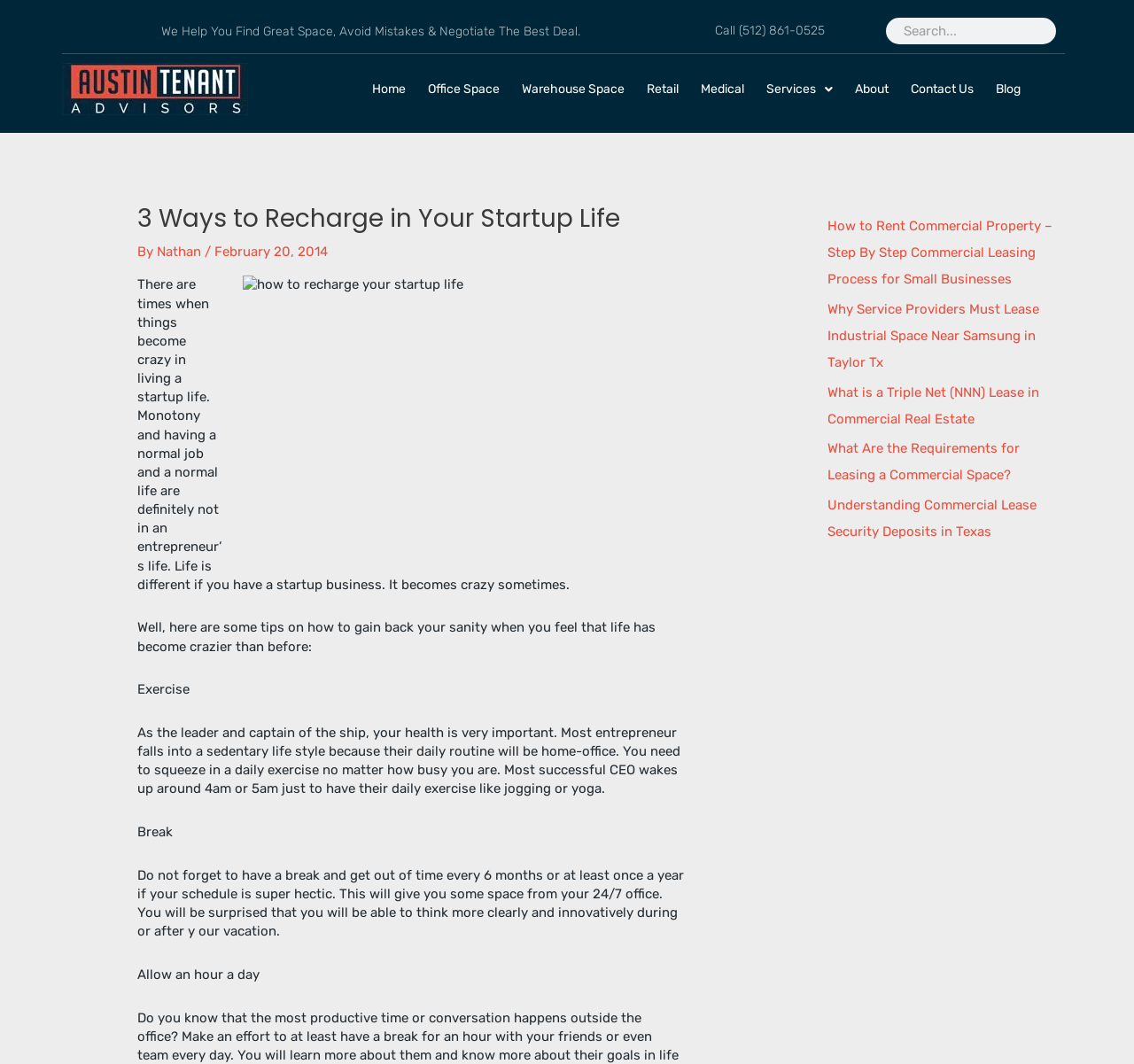Determine the bounding box of the UI element mentioned here: "input value="Name *" name="author"". The coordinates must be in the format [left, top, right, bottom] with values ranging from 0 to 1.

None